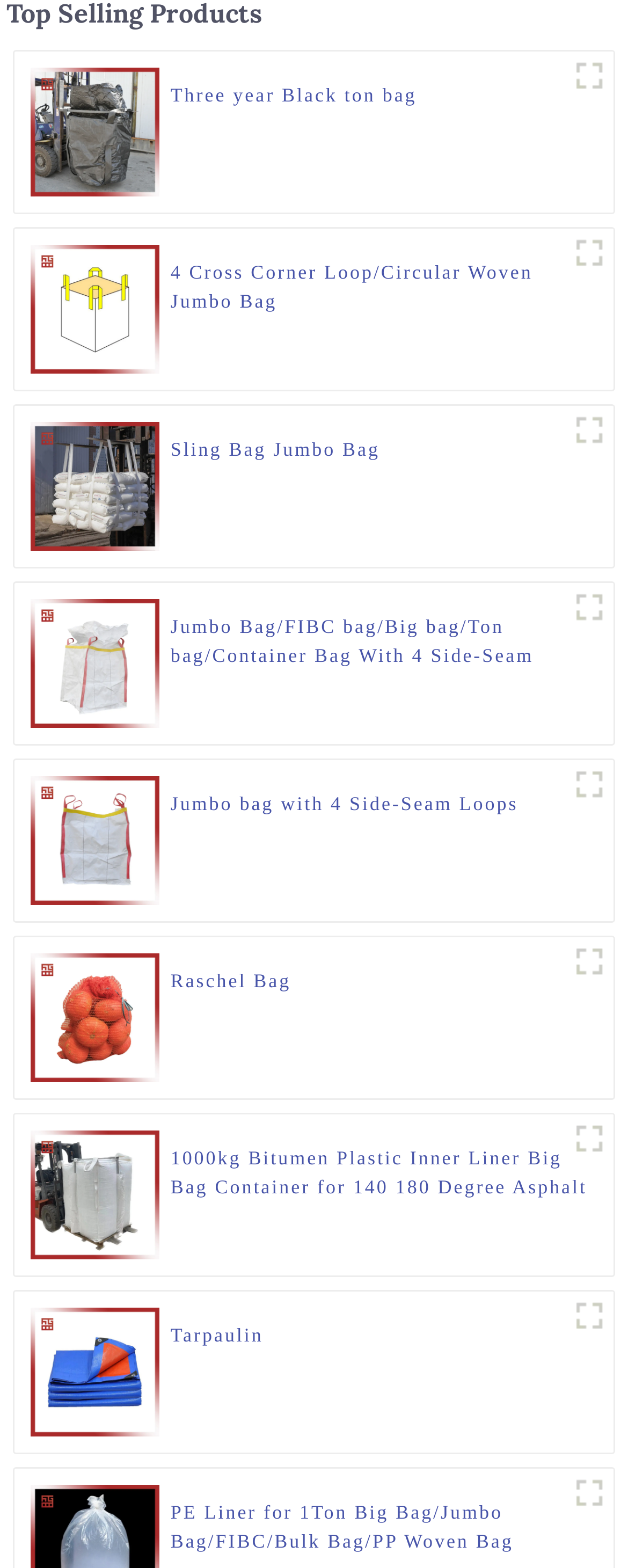Find the bounding box of the element with the following description: "title="7"". The coordinates must be four float numbers between 0 and 1, formatted as [left, top, right, bottom].

[0.9, 0.485, 0.977, 0.515]